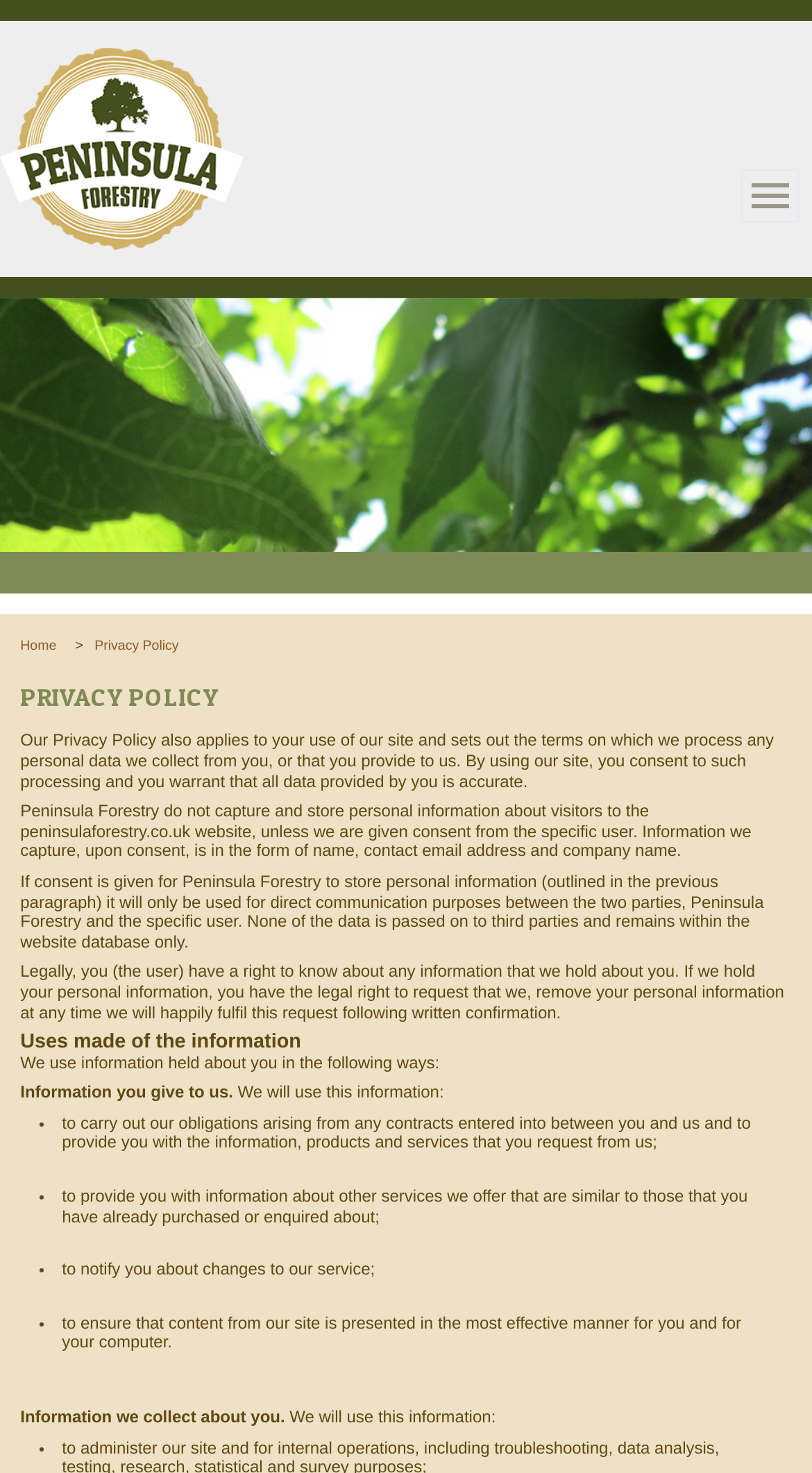What is the purpose of Peninsula Forestry's privacy policy?
Please respond to the question with a detailed and well-explained answer.

The purpose of Peninsula Forestry's privacy policy is to set out the terms on which they process any personal data they collect from users, or that users provide to them, as stated in the first paragraph of the policy.